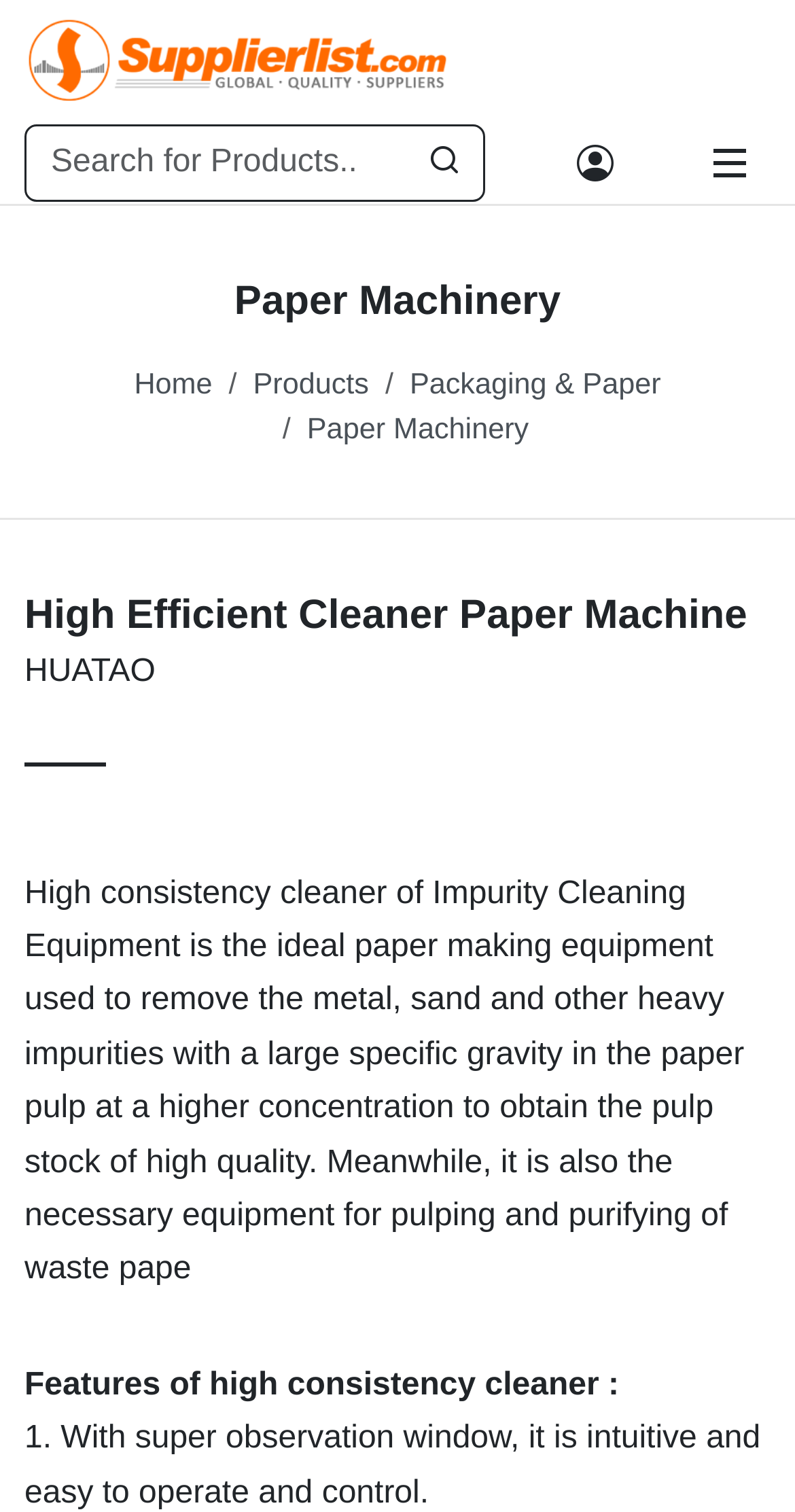Please find the bounding box coordinates in the format (top-left x, top-left y, bottom-right x, bottom-right y) for the given element description. Ensure the coordinates are floating point numbers between 0 and 1. Description: Products

[0.318, 0.244, 0.464, 0.266]